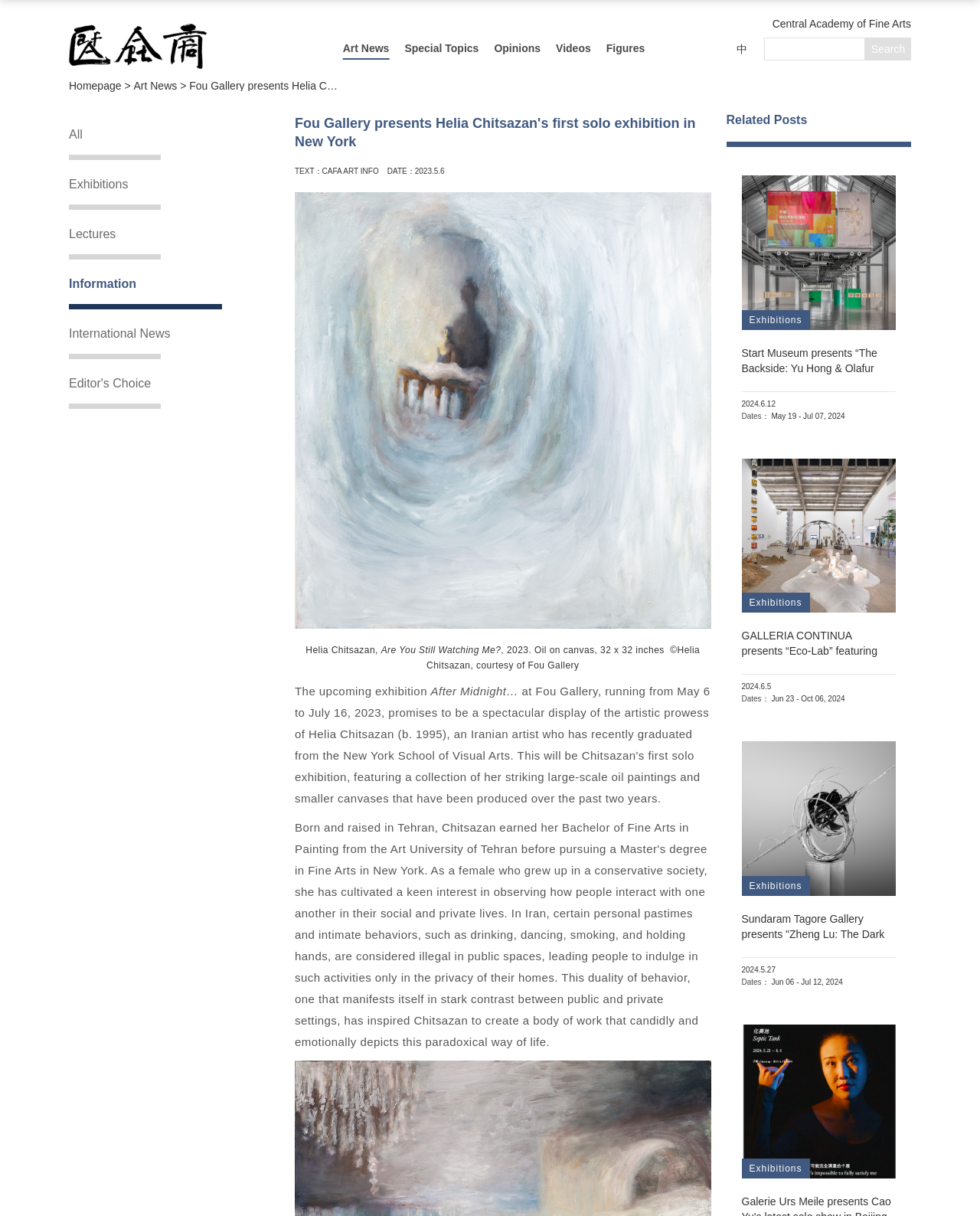Identify the bounding box coordinates of the area you need to click to perform the following instruction: "View Fou Gallery's homepage".

[0.07, 0.066, 0.136, 0.075]